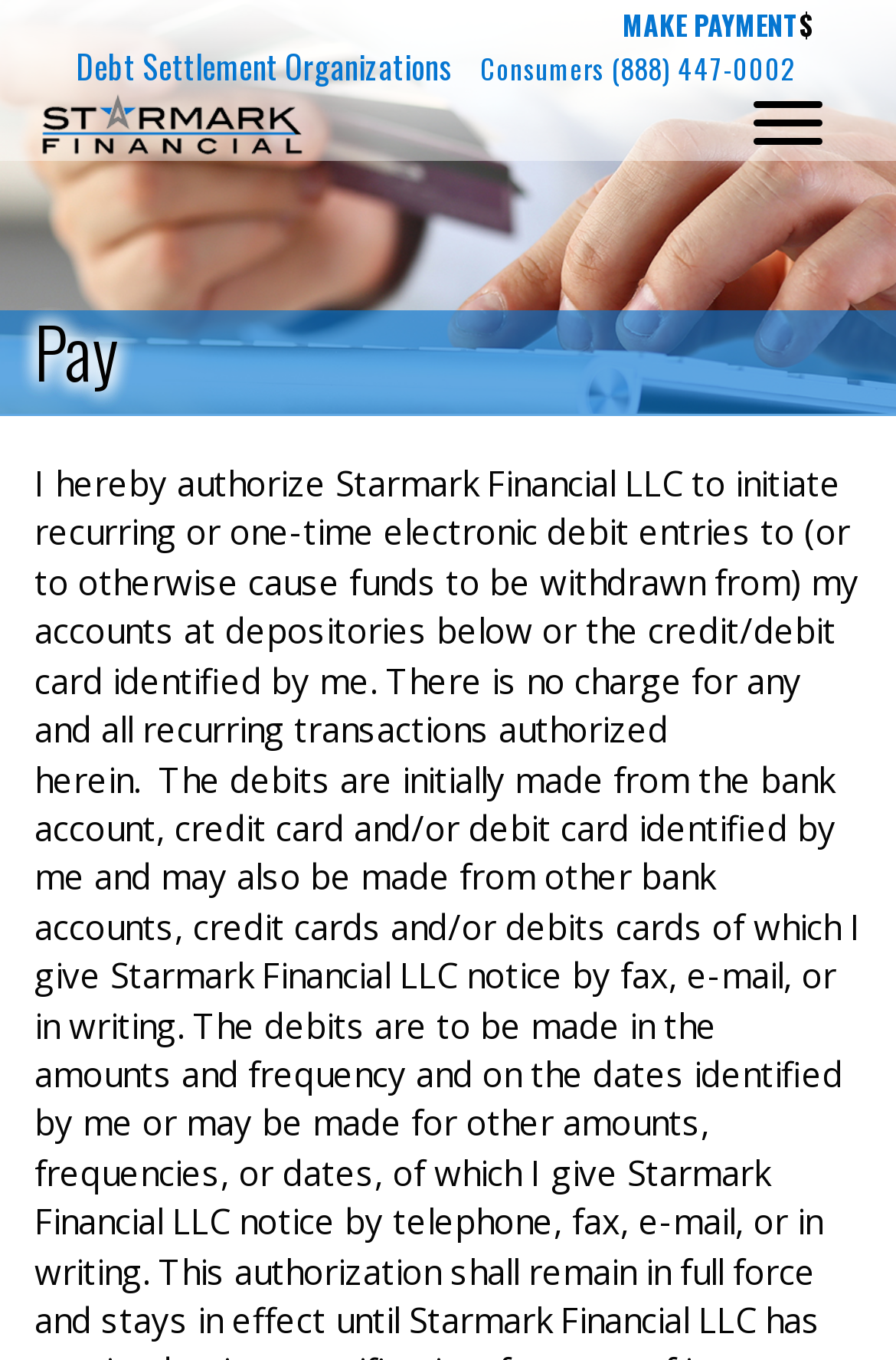How many links are there in the top section?
Refer to the image and provide a thorough answer to the question.

The top section of the webpage contains four links: 'Starmark Financial, LLC', 'MAKE PAYMENT$', 'Debt Settlement Organizations', and 'Consumers (888) 447-0002'. These links are arranged horizontally and are easily visible.